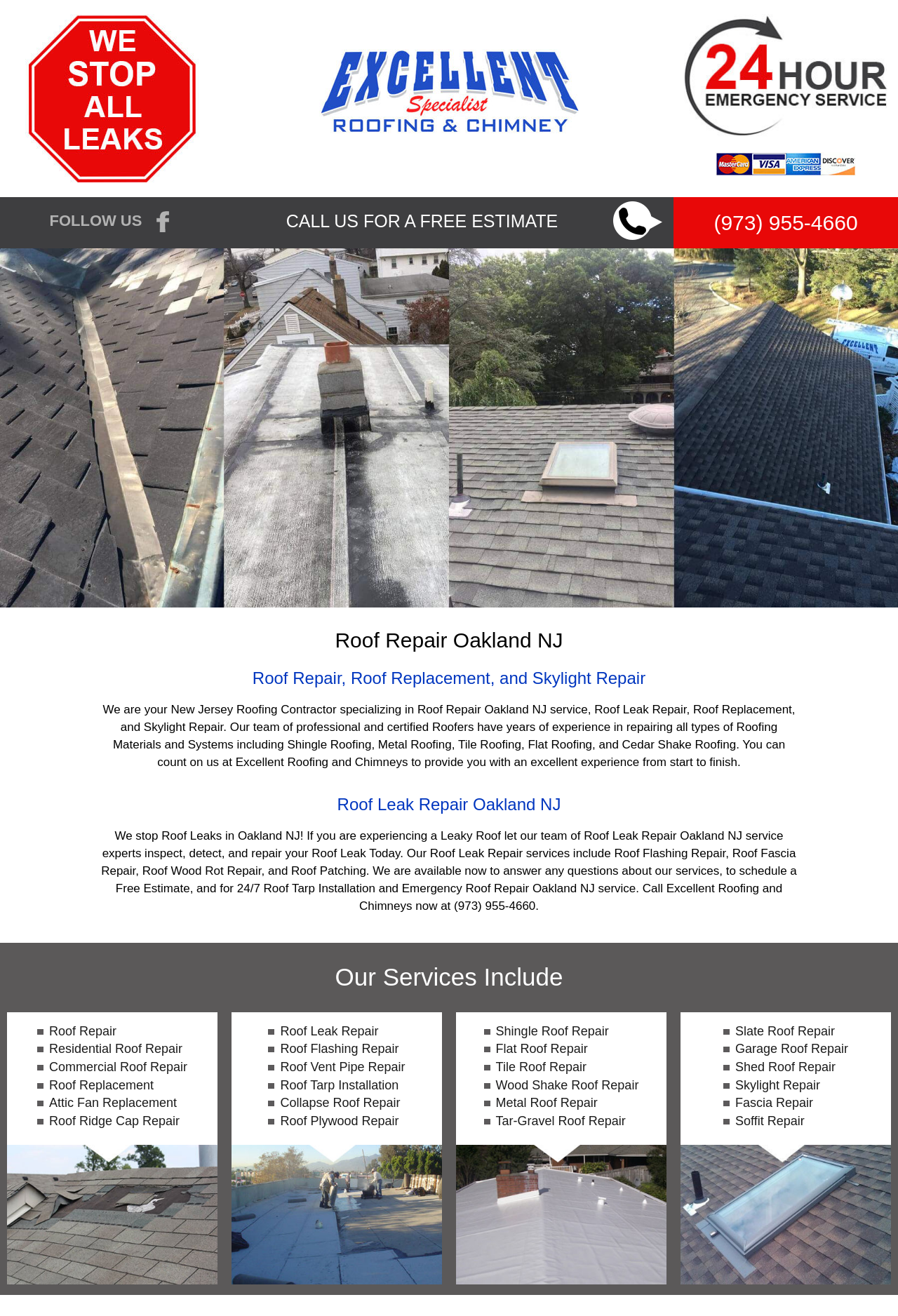Please find and report the primary heading text from the webpage.

Excellent Roof Repair - Roof Repair Oakland NJ, Roof Replacement Oakland NJ, Roof Leak Repair Oakland NJ, Skylight Repair Oakland NJ, Roofing Contractor Oakland NJ